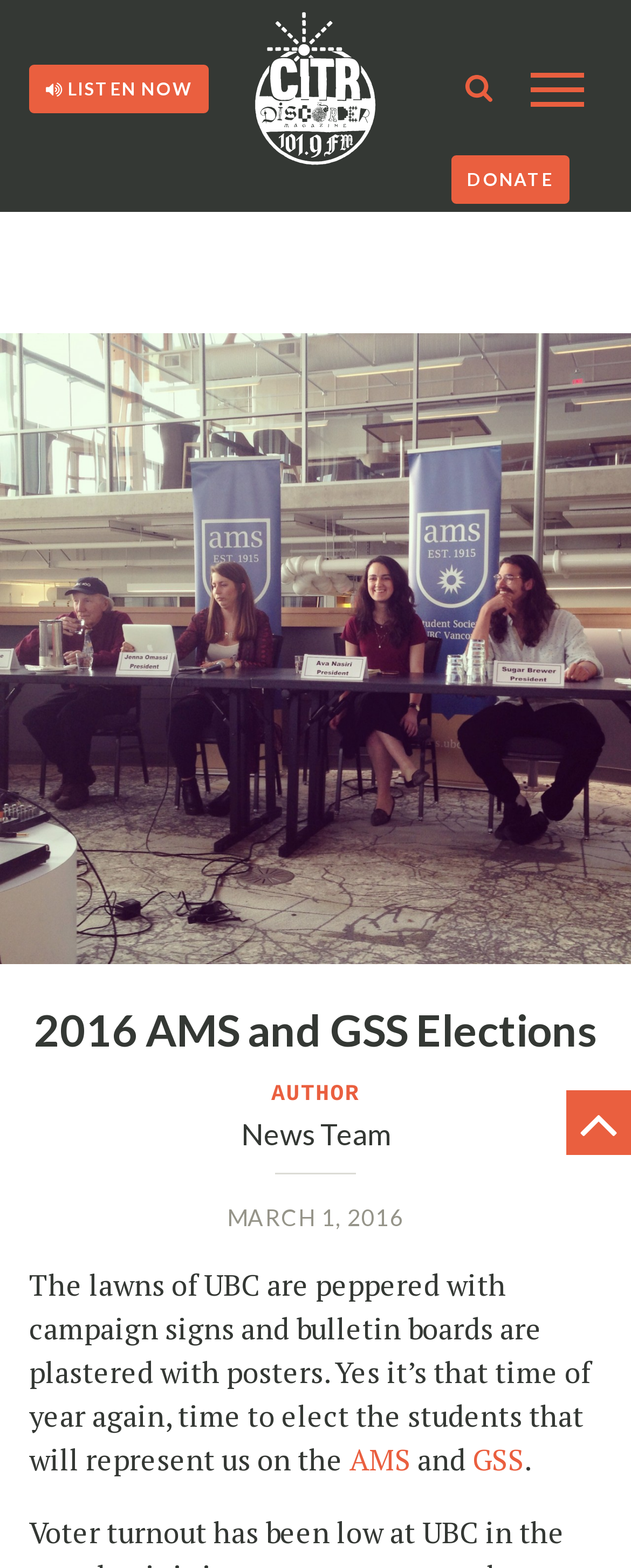What is the name of the radio station?
Refer to the image and provide a one-word or short phrase answer.

CiTR